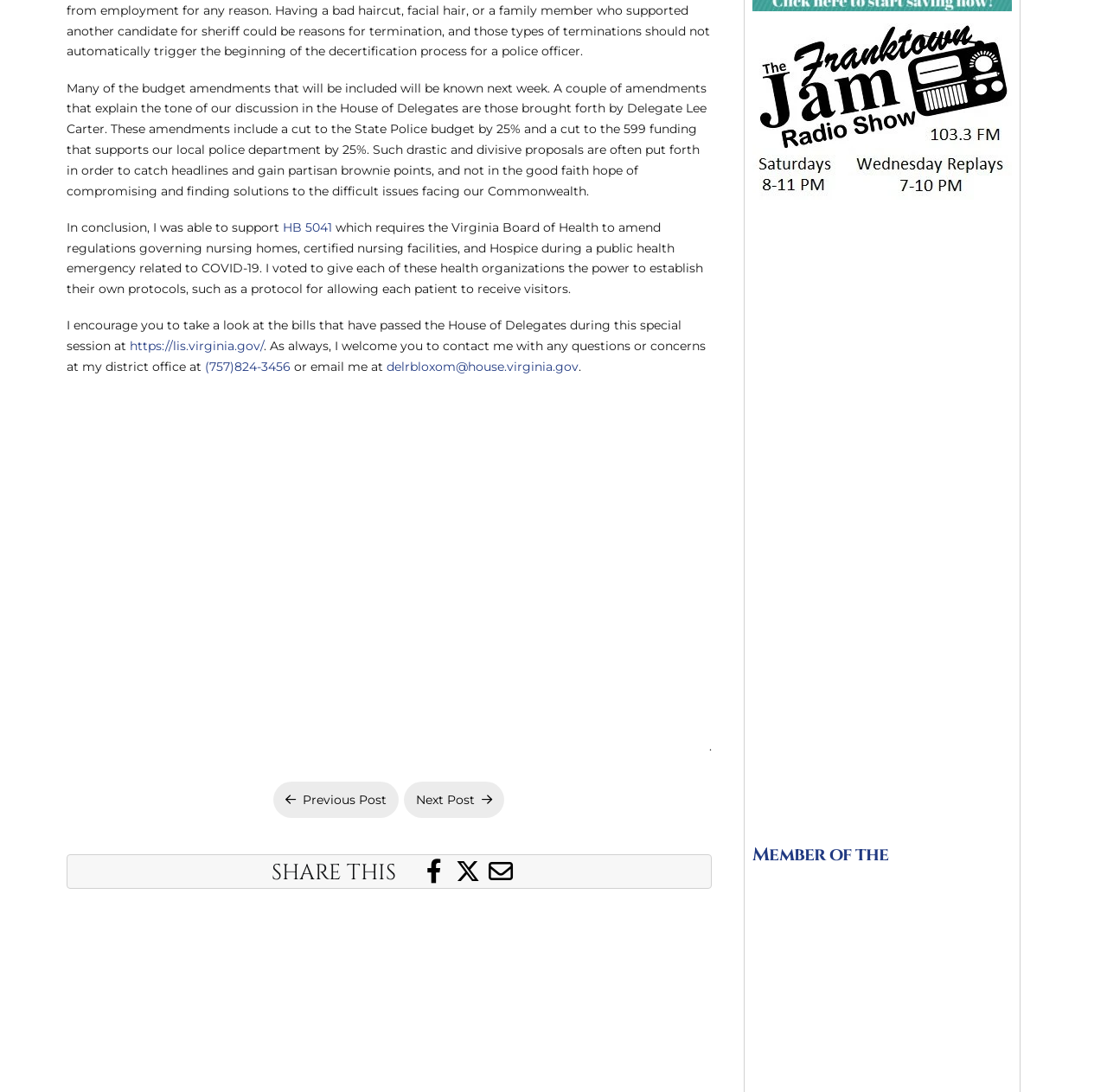Specify the bounding box coordinates of the area that needs to be clicked to achieve the following instruction: "click the link to HB 5041".

[0.255, 0.201, 0.3, 0.215]